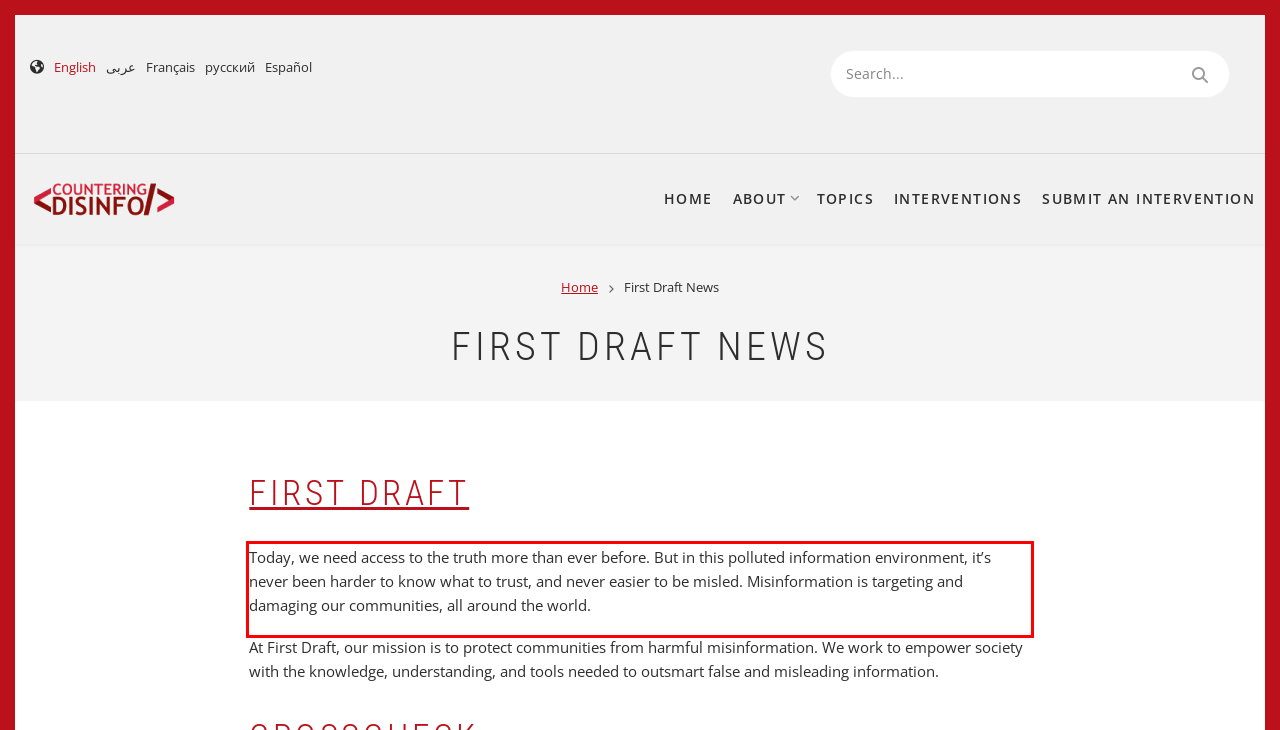You are provided with a screenshot of a webpage that includes a red bounding box. Extract and generate the text content found within the red bounding box.

Today, we need access to the truth more than ever before. But in this polluted information environment, it’s never been harder to know what to trust, and never easier to be misled. Misinformation is targeting and damaging our communities, all around the world.